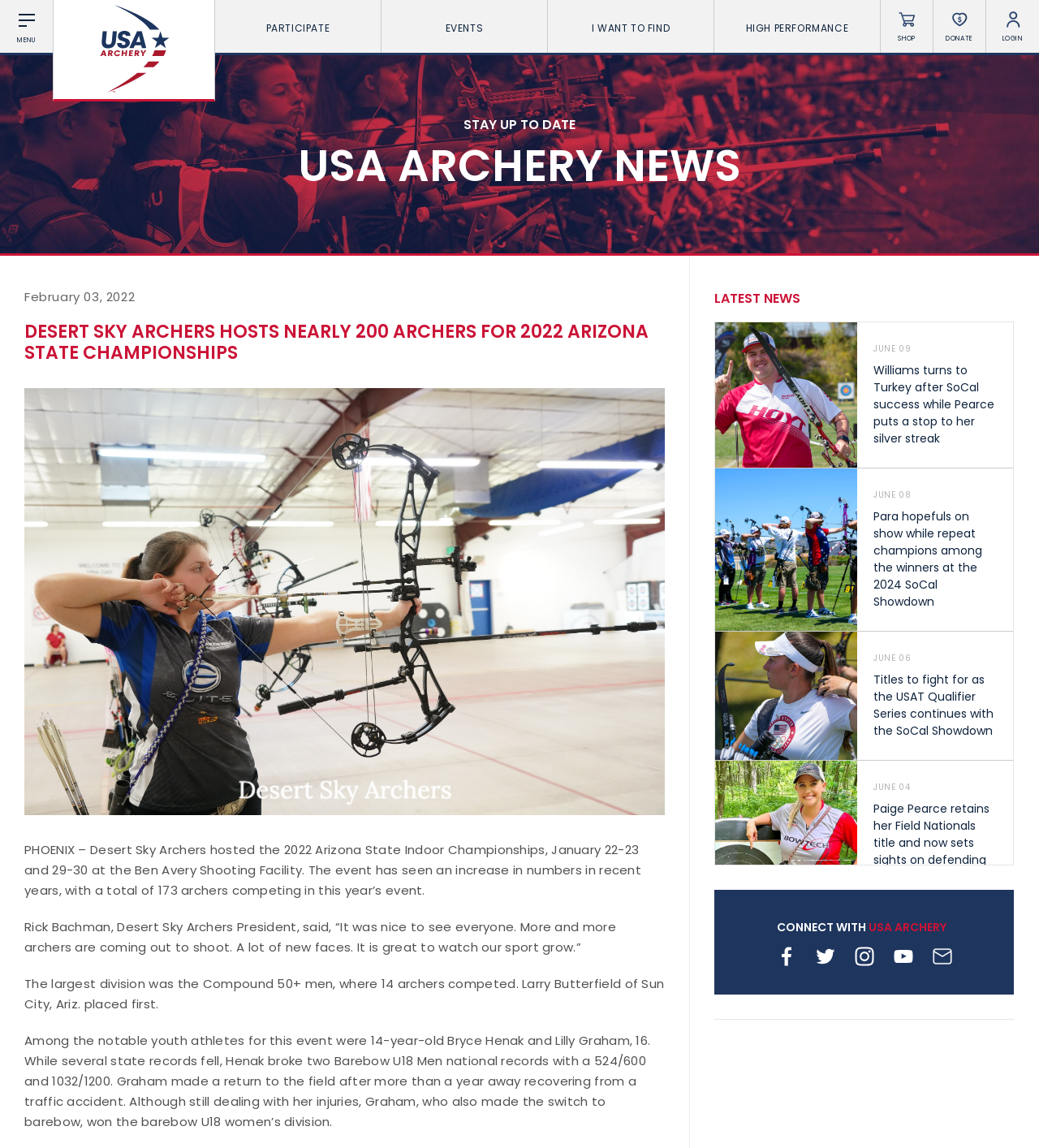Locate the bounding box coordinates of the element's region that should be clicked to carry out the following instruction: "Read about the 2022 Arizona State Indoor Championships". The coordinates need to be four float numbers between 0 and 1, i.e., [left, top, right, bottom].

[0.023, 0.28, 0.64, 0.317]